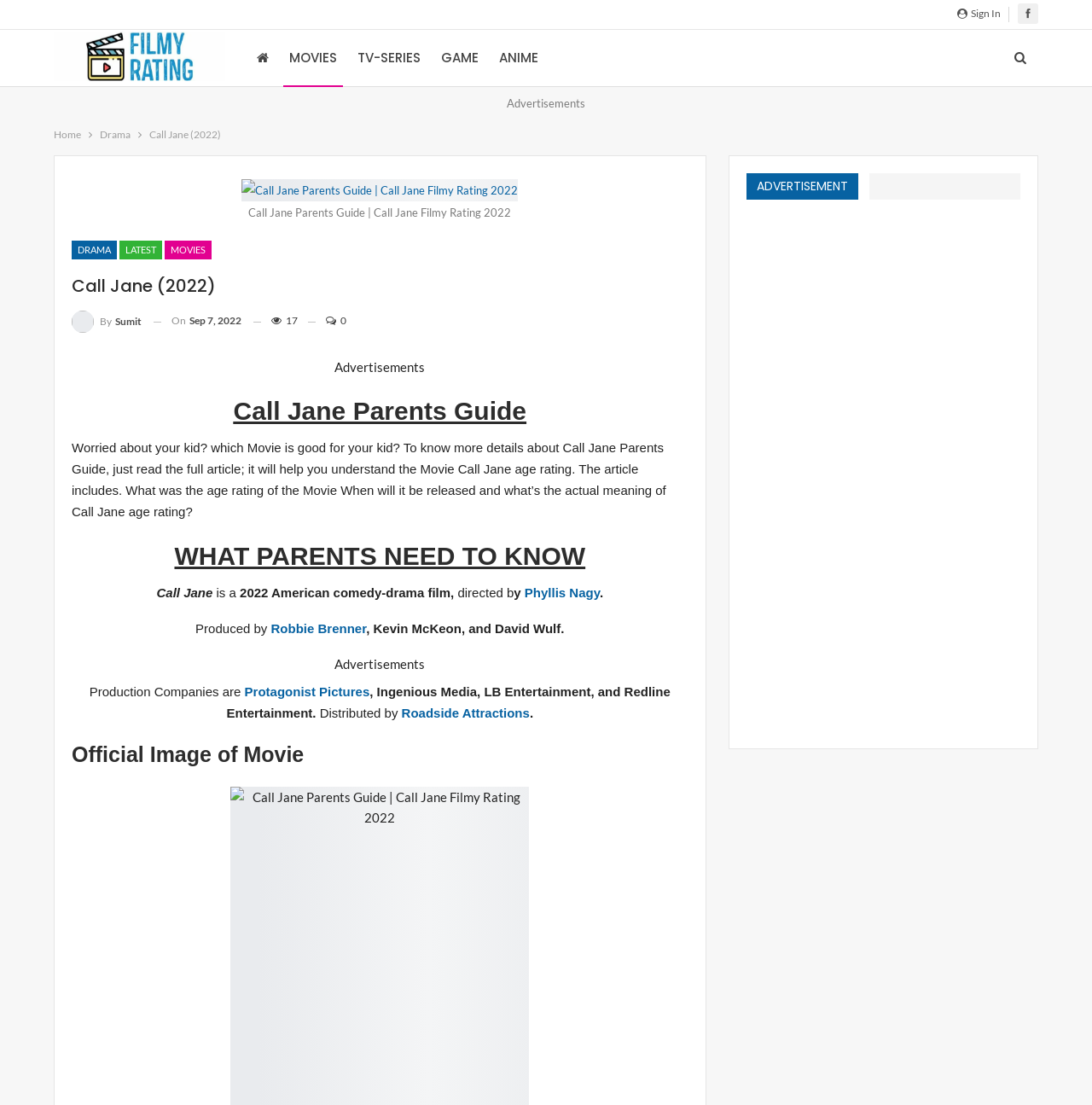Show the bounding box coordinates for the element that needs to be clicked to execute the following instruction: "View latest movies". Provide the coordinates in the form of four float numbers between 0 and 1, i.e., [left, top, right, bottom].

[0.109, 0.218, 0.148, 0.235]